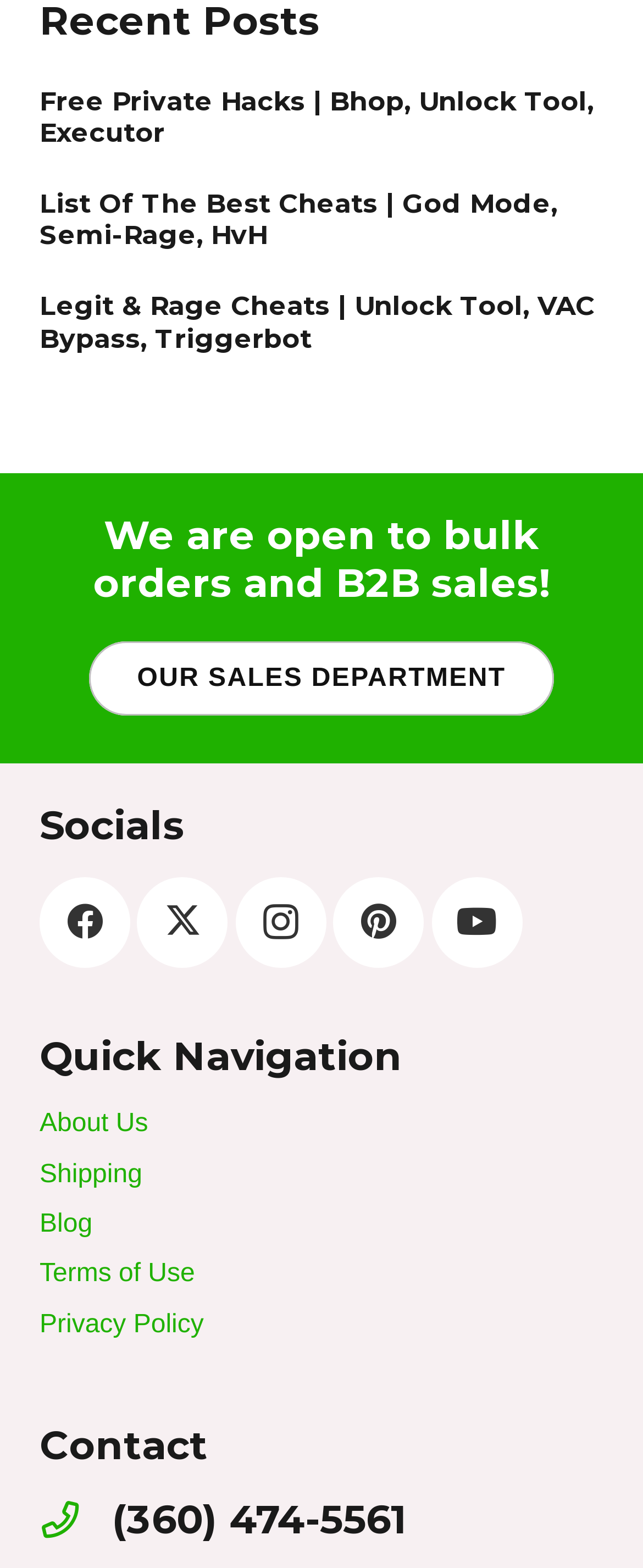Please specify the bounding box coordinates of the clickable region to carry out the following instruction: "View List Of The Best Cheats". The coordinates should be four float numbers between 0 and 1, in the format [left, top, right, bottom].

[0.062, 0.12, 0.867, 0.16]